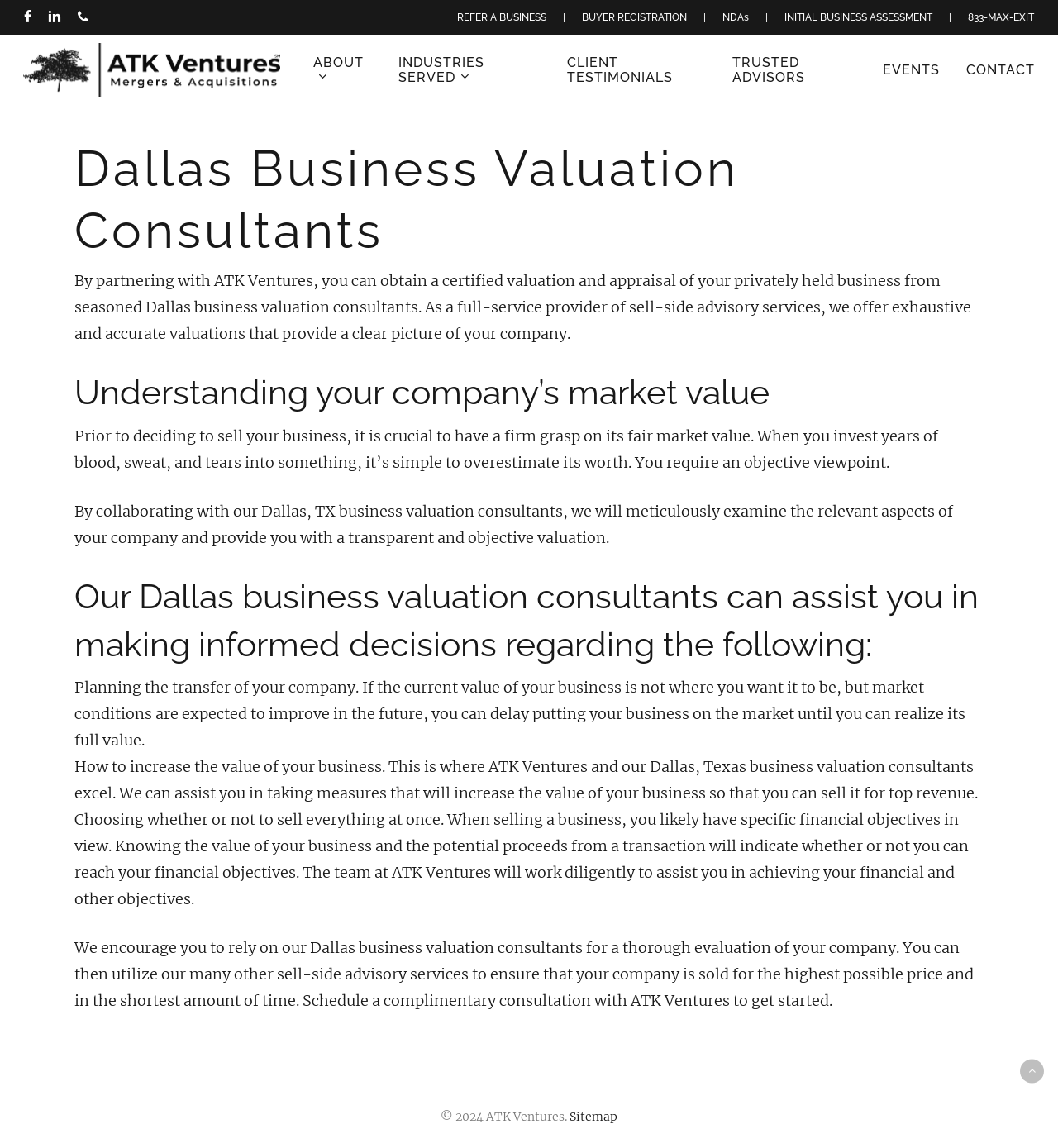Find the bounding box coordinates for the area that must be clicked to perform this action: "View the ABOUT page".

[0.296, 0.048, 0.352, 0.074]